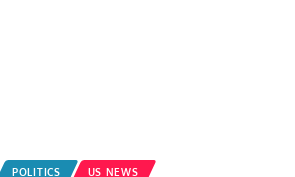Describe the image in great detail, covering all key points.

The image accompanying this article highlights the significant victory of John Fetterman over Dr. Oz in a crucial Pennsylvania Senate race, marking a substantial achievement for the Democratic Party. This electoral outcome is contextualized within the surrounding discussions of U.S. political dynamics and strategies, emphasizing how such victories can influence party momentum and future electoral prospects. The article likely delves into the implications of this result, exploring voter sentiment, campaign strategies, and the broader effects on the political landscape in the United States. The image serves as a visual representation of this pivotal moment in politics, capturing the attention of readers interested in current events and political analysis.